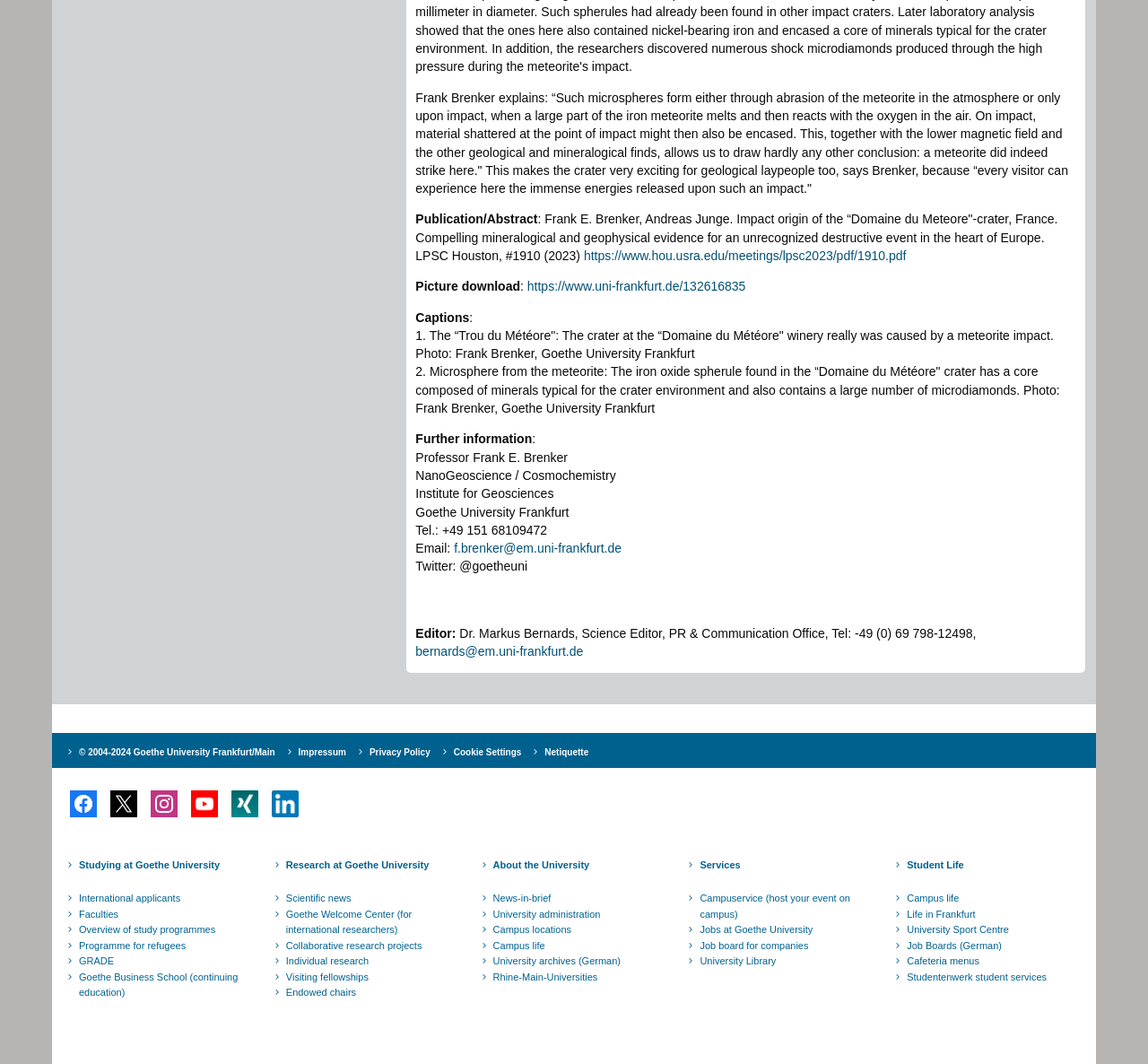Please predict the bounding box coordinates of the element's region where a click is necessary to complete the following instruction: "Download the publication abstract". The coordinates should be represented by four float numbers between 0 and 1, i.e., [left, top, right, bottom].

[0.509, 0.234, 0.789, 0.247]